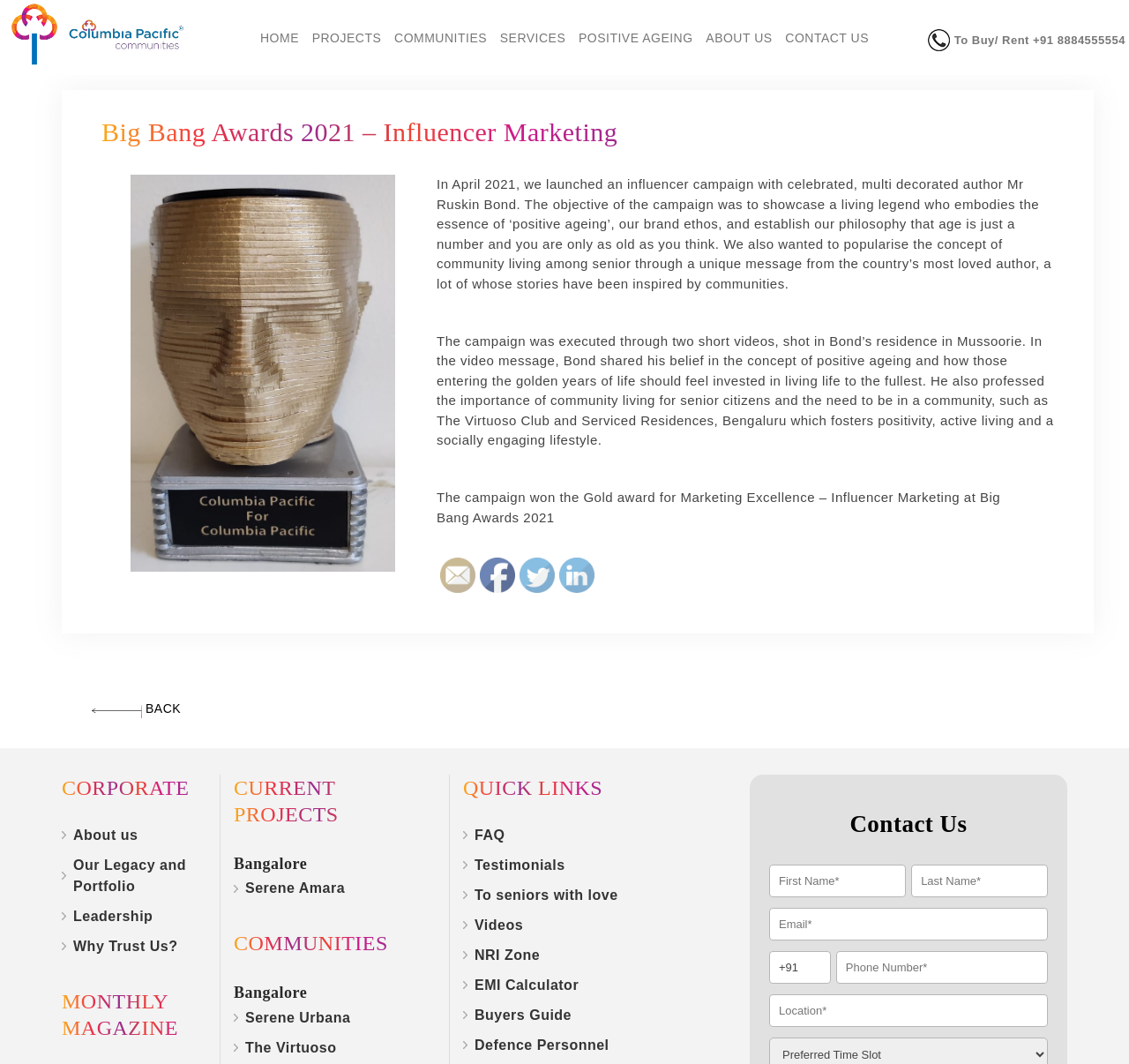Identify the bounding box coordinates of the element that should be clicked to fulfill this task: "Click the BACK link". The coordinates should be provided as four float numbers between 0 and 1, i.e., [left, top, right, bottom].

[0.129, 0.659, 0.16, 0.672]